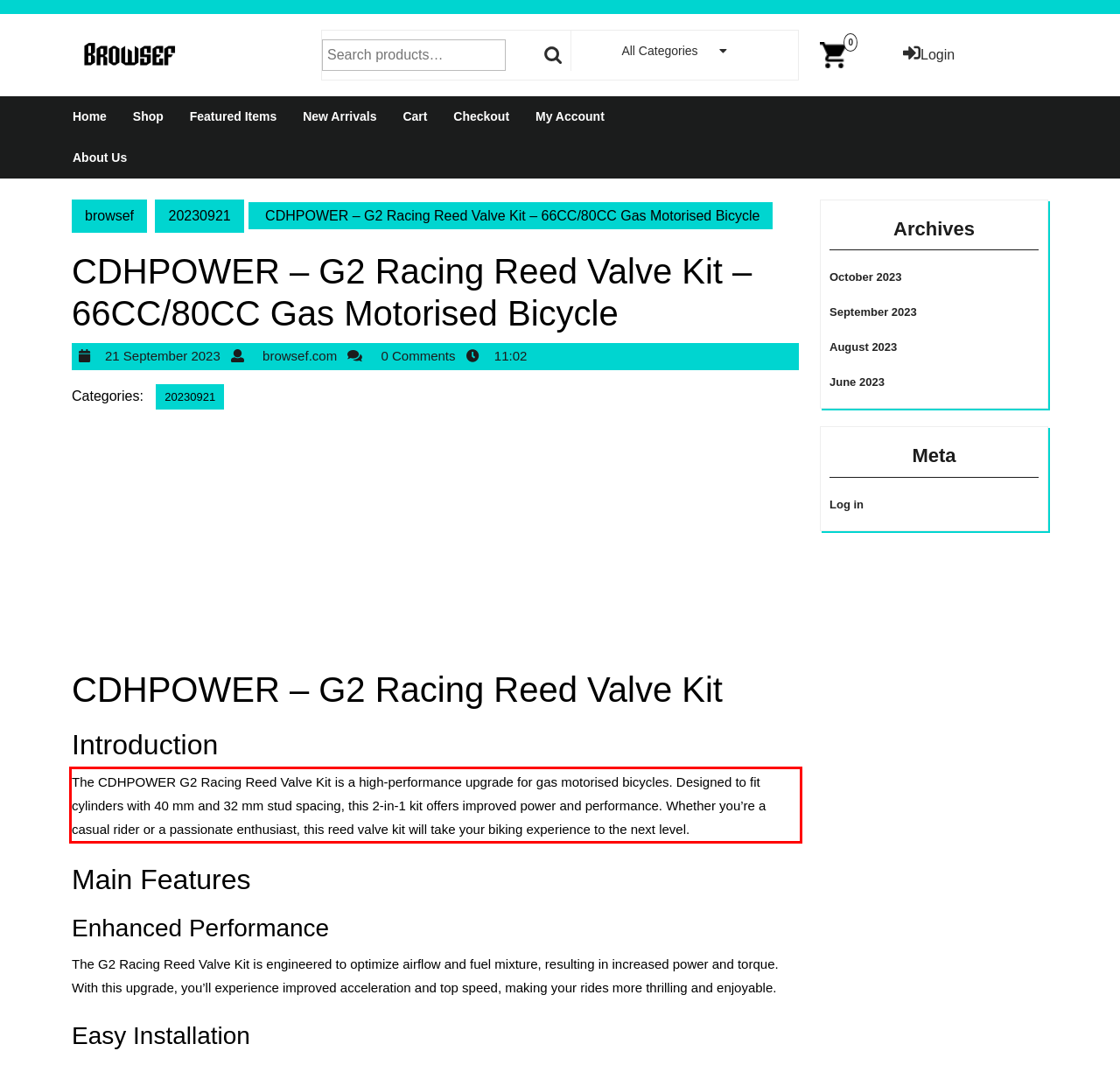Using the provided screenshot of a webpage, recognize the text inside the red rectangle bounding box by performing OCR.

The CDHPOWER G2 Racing Reed Valve Kit is a high-performance upgrade for gas motorised bicycles. Designed to fit cylinders with 40 mm and 32 mm stud spacing, this 2-in-1 kit offers improved power and performance. Whether you’re a casual rider or a passionate enthusiast, this reed valve kit will take your biking experience to the next level.